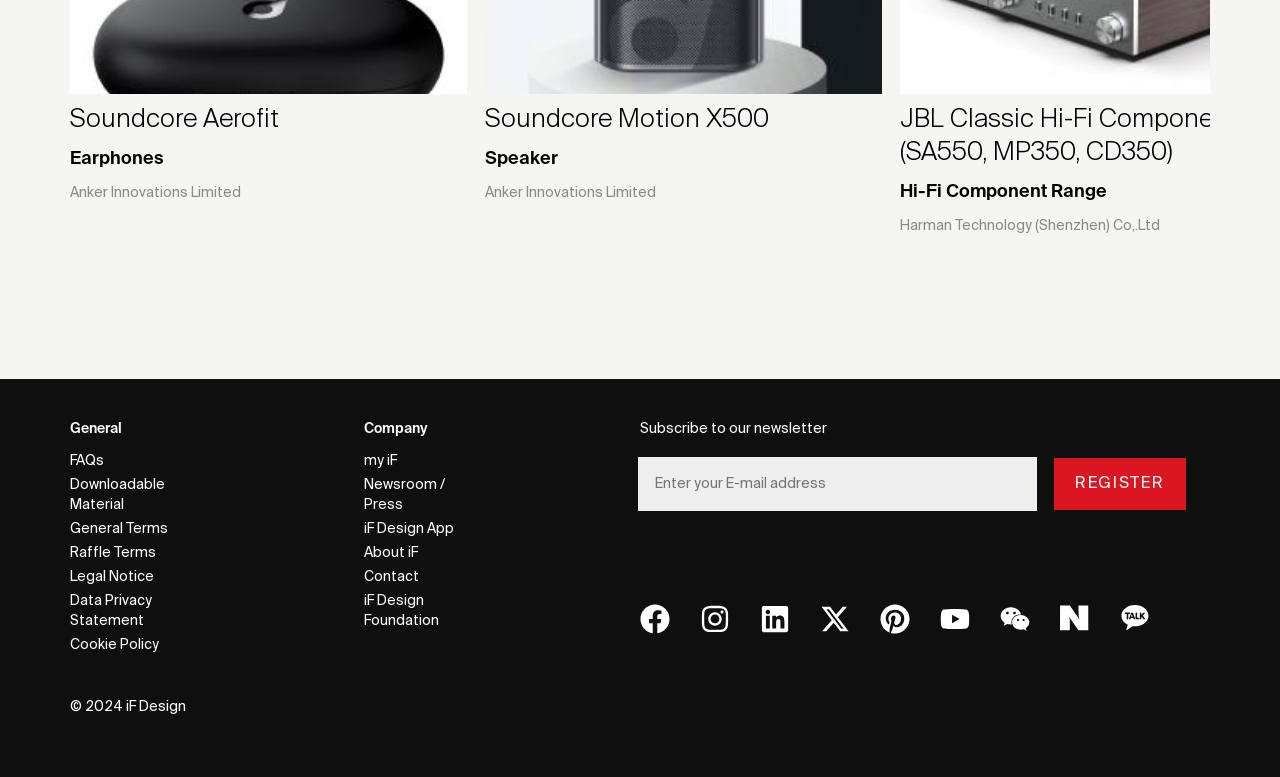What is the button text below the textbox?
Offer a detailed and full explanation in response to the question.

The button is located below the textbox and has the text 'REGISTER', indicating that users need to click this button to register or subscribe to the newsletter.